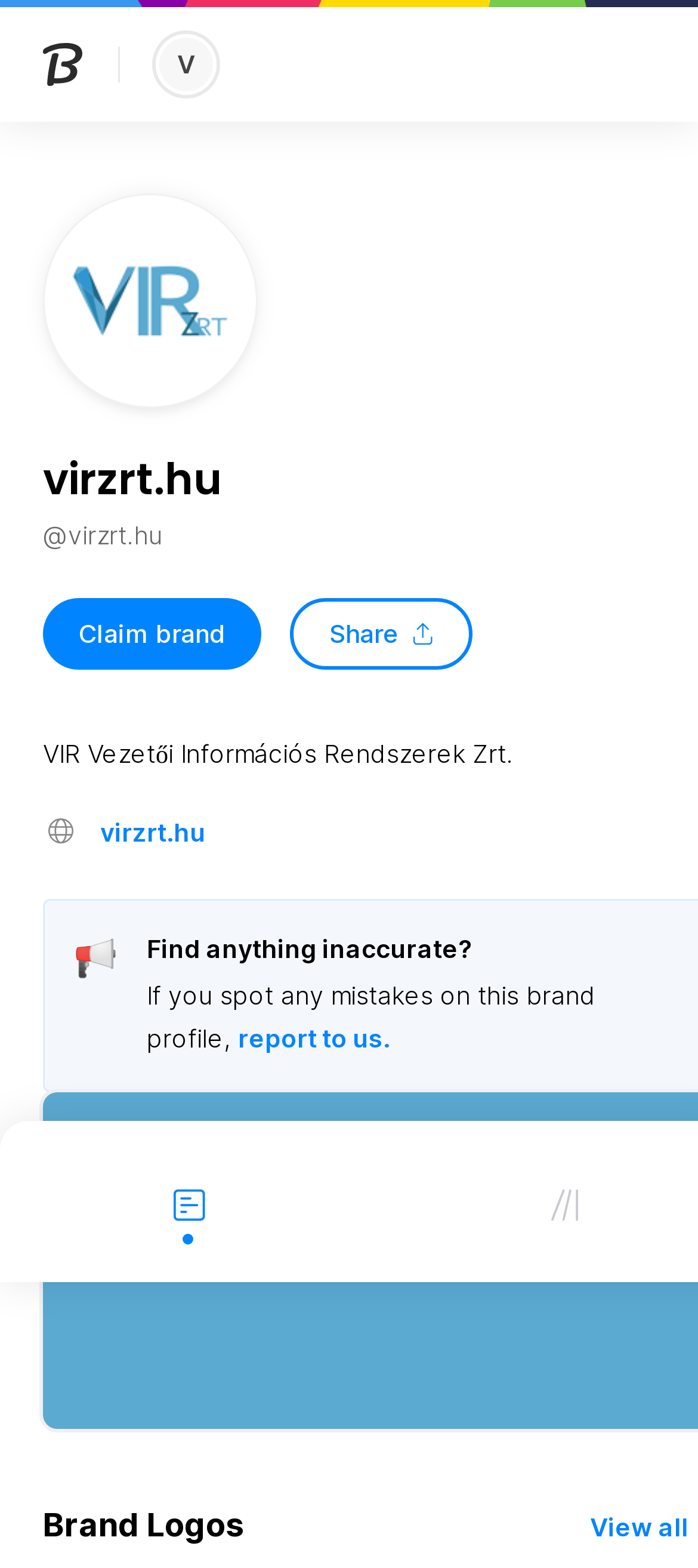Give the bounding box coordinates for the element described by: "parent_node: V".

[0.062, 0.028, 0.118, 0.055]